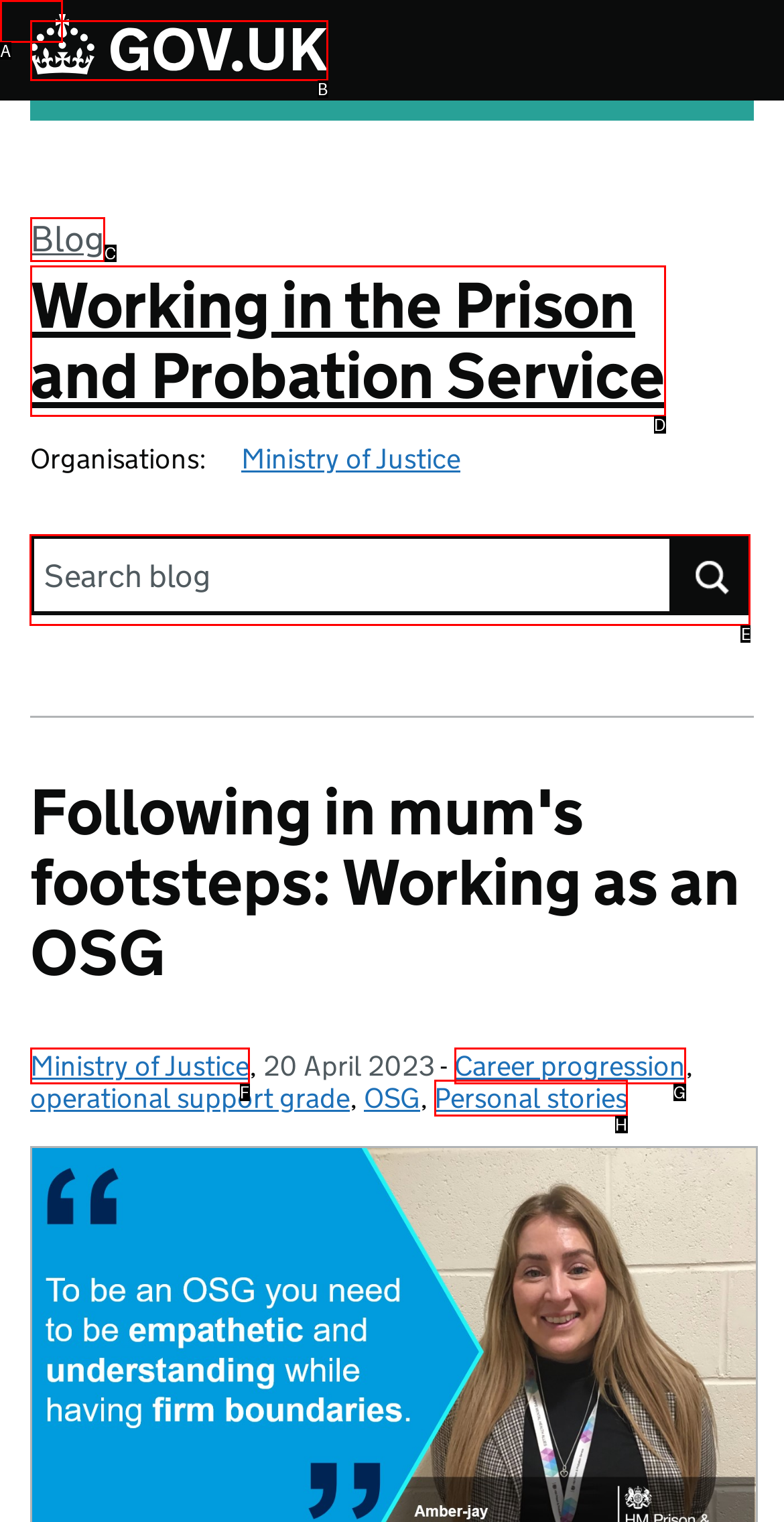Which HTML element should be clicked to complete the following task: Search for a keyword?
Answer with the letter corresponding to the correct choice.

E